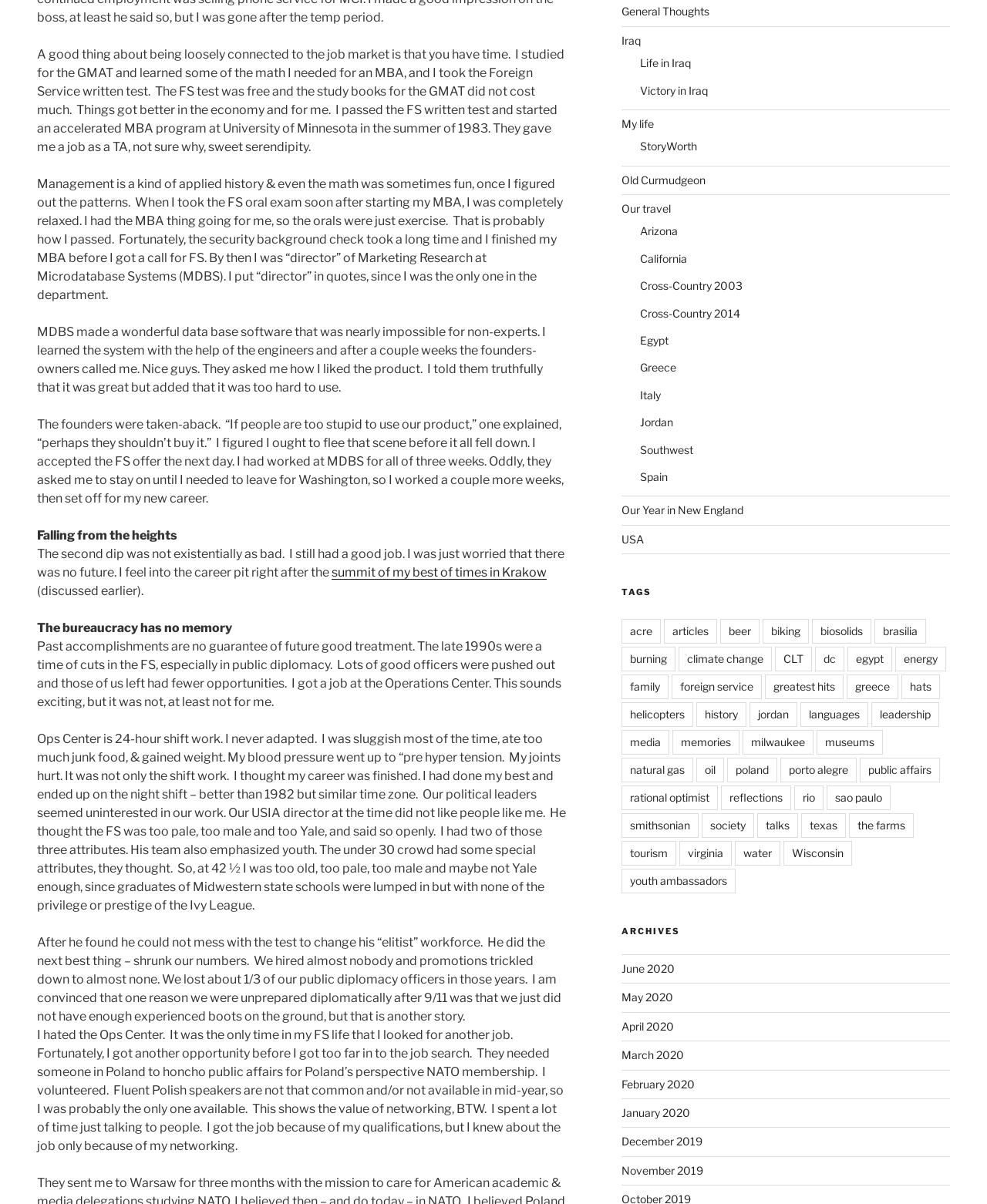Please identify the bounding box coordinates of the area that needs to be clicked to fulfill the following instruction: "Read about 'My life'."

[0.63, 0.097, 0.662, 0.108]